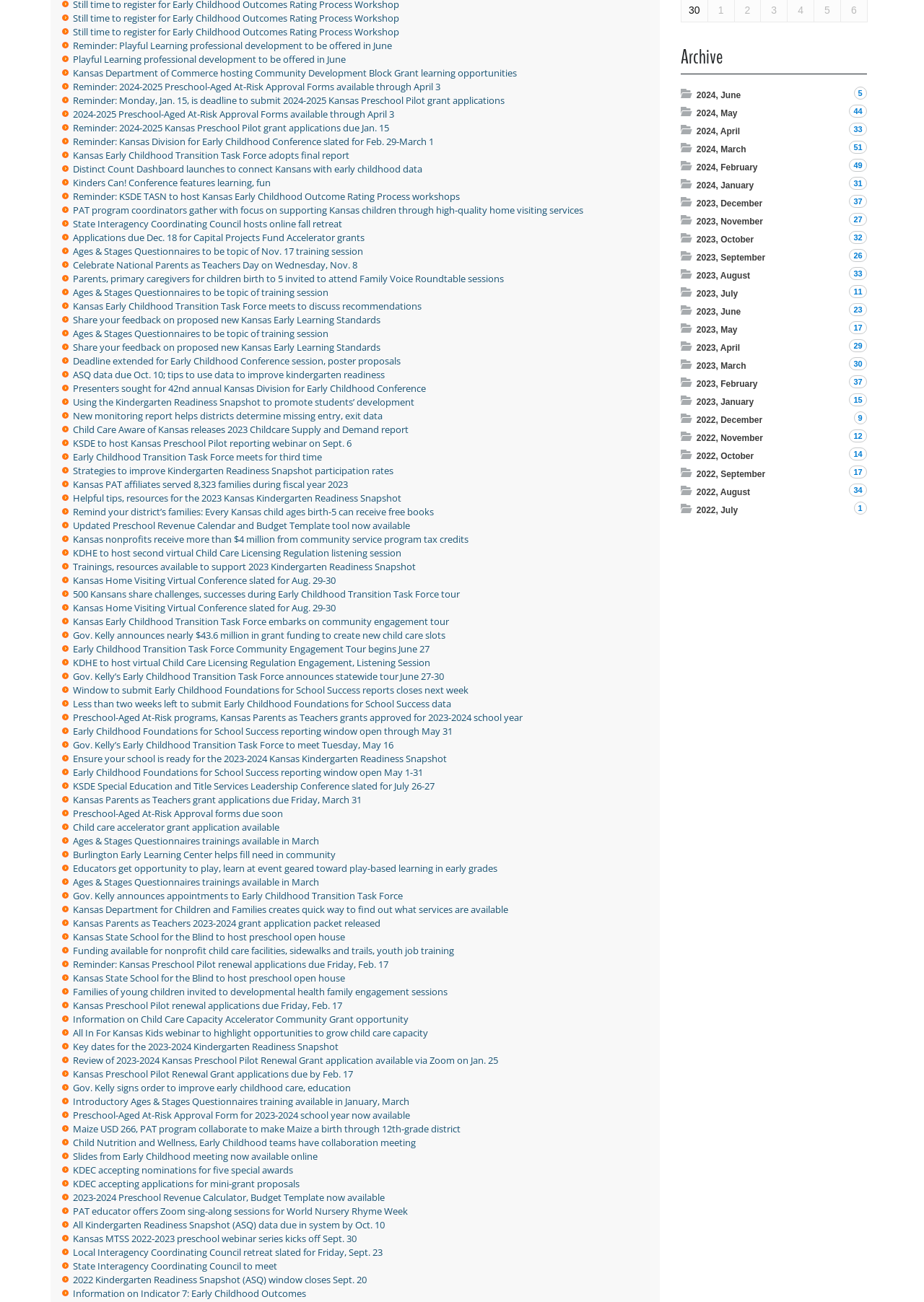Given the element description "2023, June 23" in the screenshot, predict the bounding box coordinates of that UI element.

[0.754, 0.236, 0.802, 0.244]